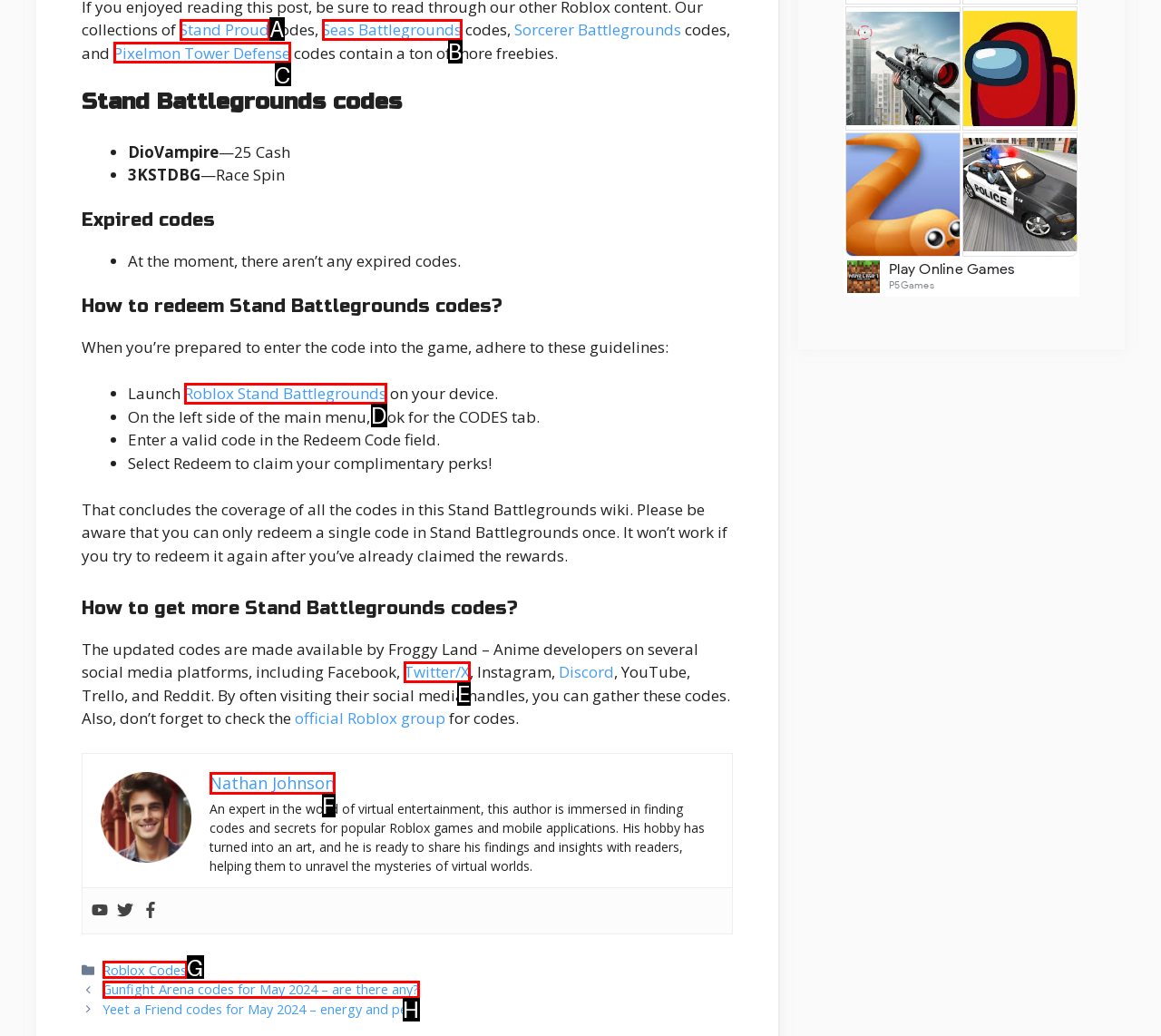Find the appropriate UI element to complete the task: Visit Roblox Stand Battlegrounds. Indicate your choice by providing the letter of the element.

D